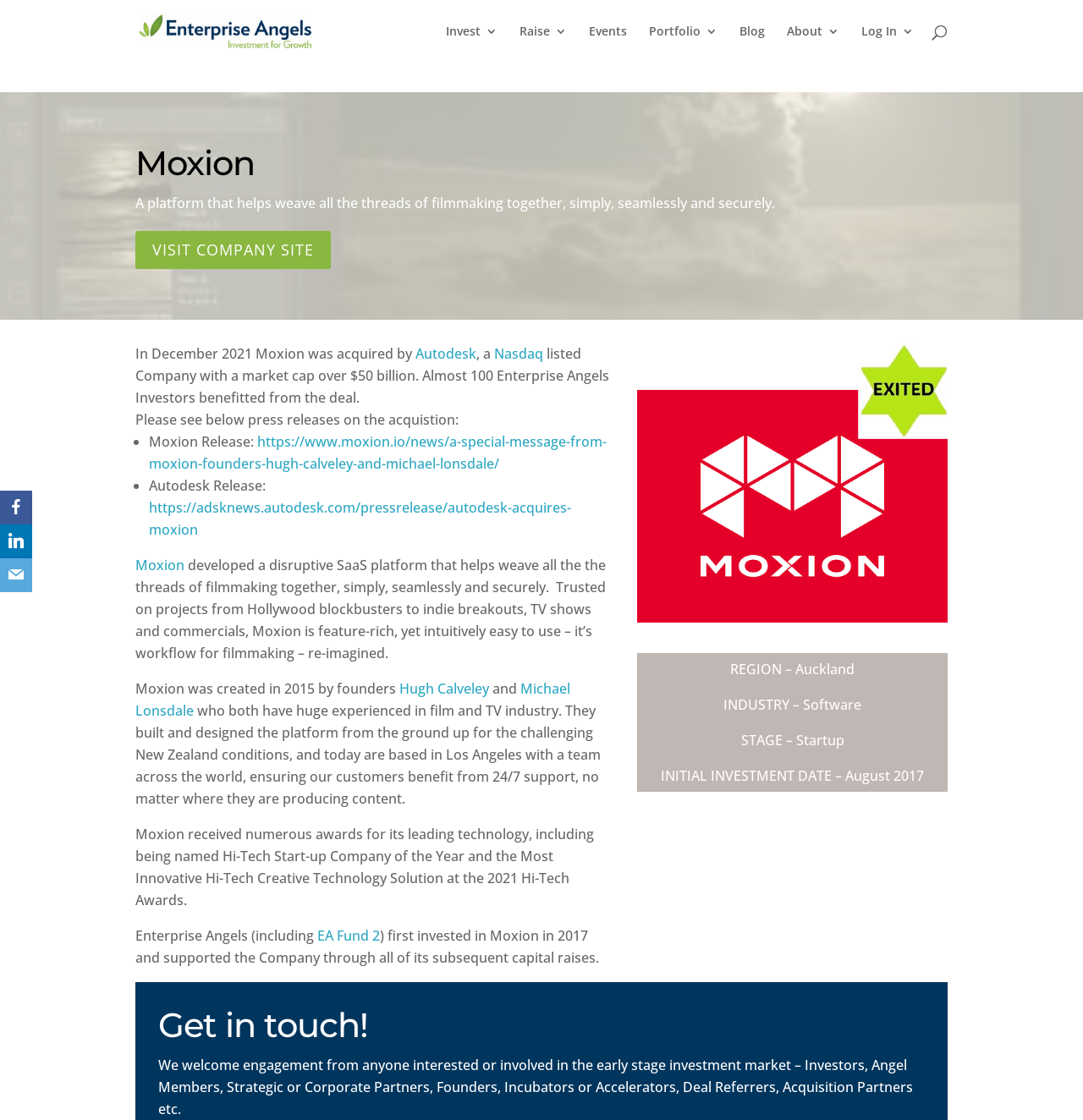Based on the image, provide a detailed and complete answer to the question: 
Who acquired Moxion in 2021?

According to the webpage content, in December 2021, Moxion was acquired by Autodesk, a Nasdaq-listed company with a market cap over $50 billion.